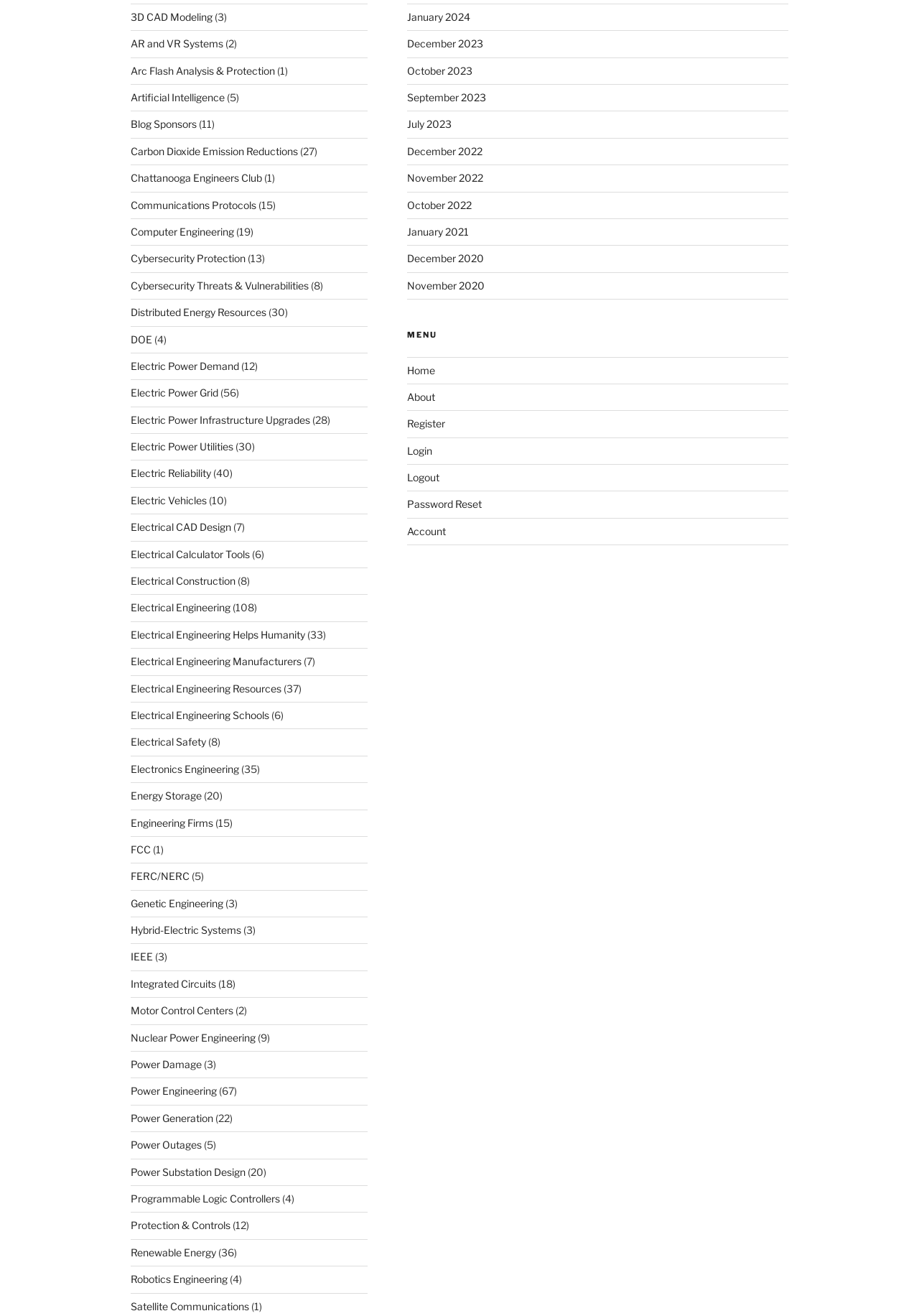How many links are related to electrical engineering?
Answer briefly with a single word or phrase based on the image.

More than 10